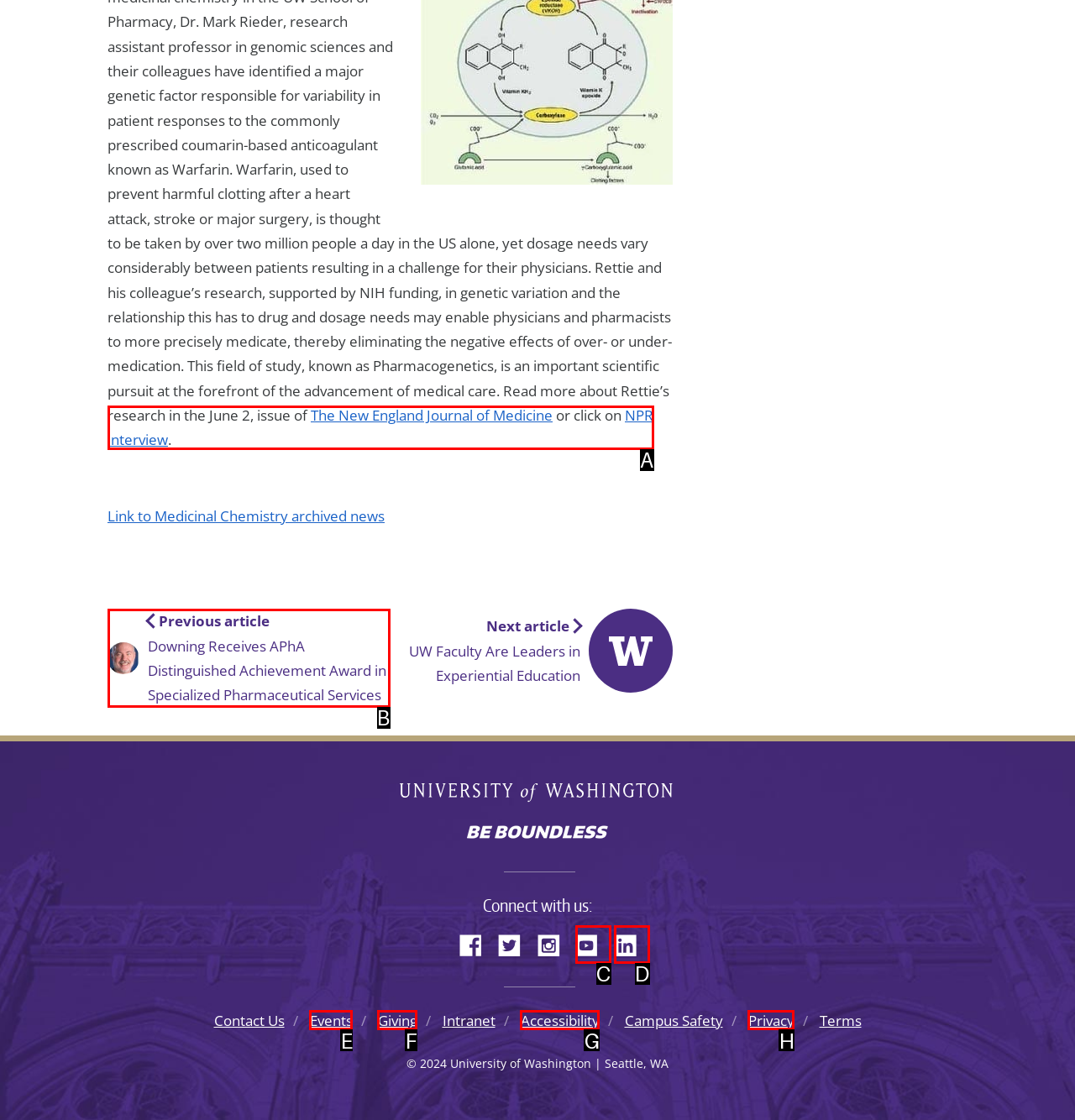Match the description: cookie policy &Privicy policy to the appropriate HTML element. Respond with the letter of your selected option.

None